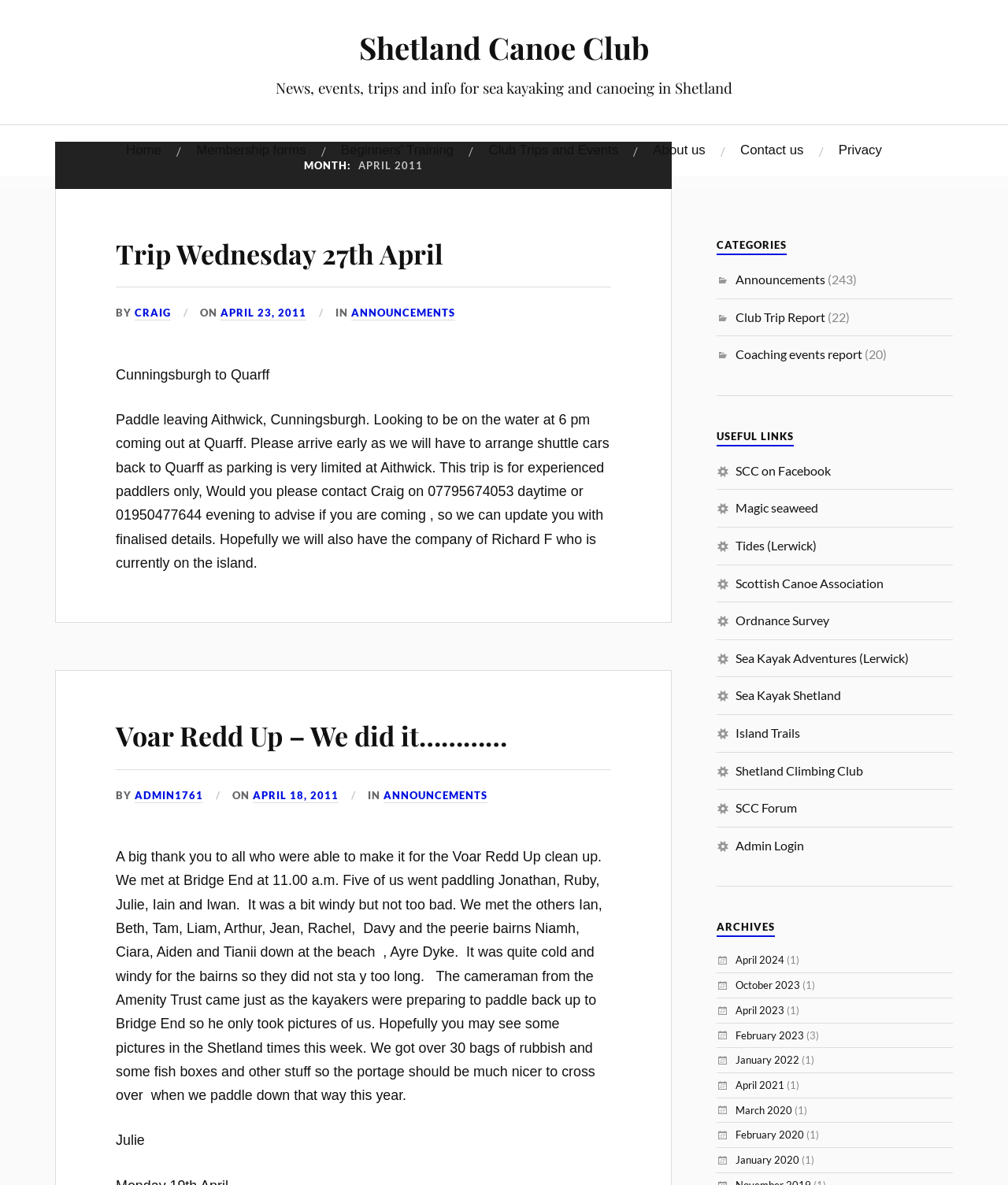Find the bounding box coordinates of the clickable element required to execute the following instruction: "Read the 'Voar Redd Up – We did it…………' article". Provide the coordinates as four float numbers between 0 and 1, i.e., [left, top, right, bottom].

[0.115, 0.606, 0.606, 0.636]